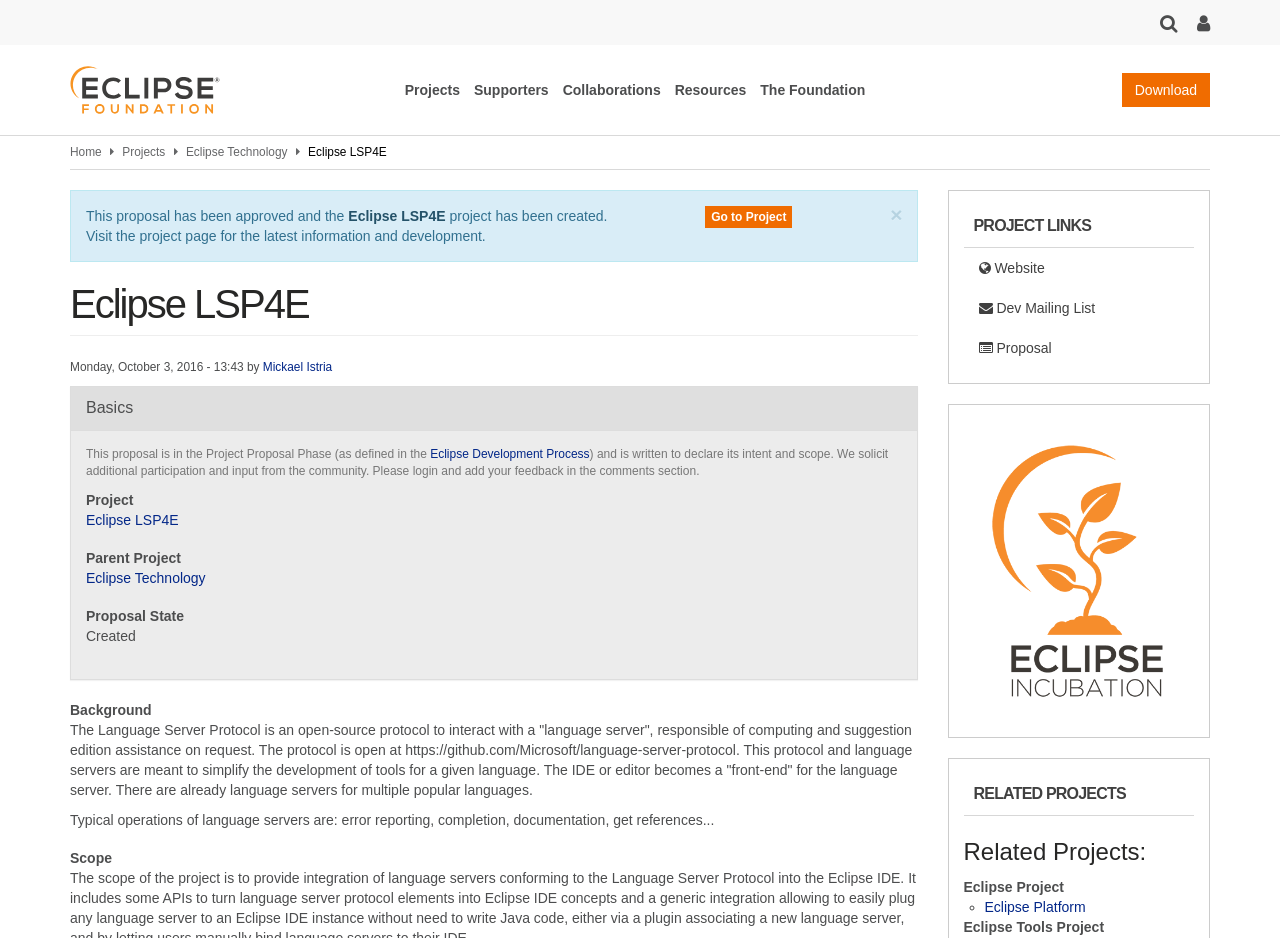Determine the bounding box coordinates for the area you should click to complete the following instruction: "Go to the 'Eclipse Technology' project".

[0.145, 0.155, 0.225, 0.17]